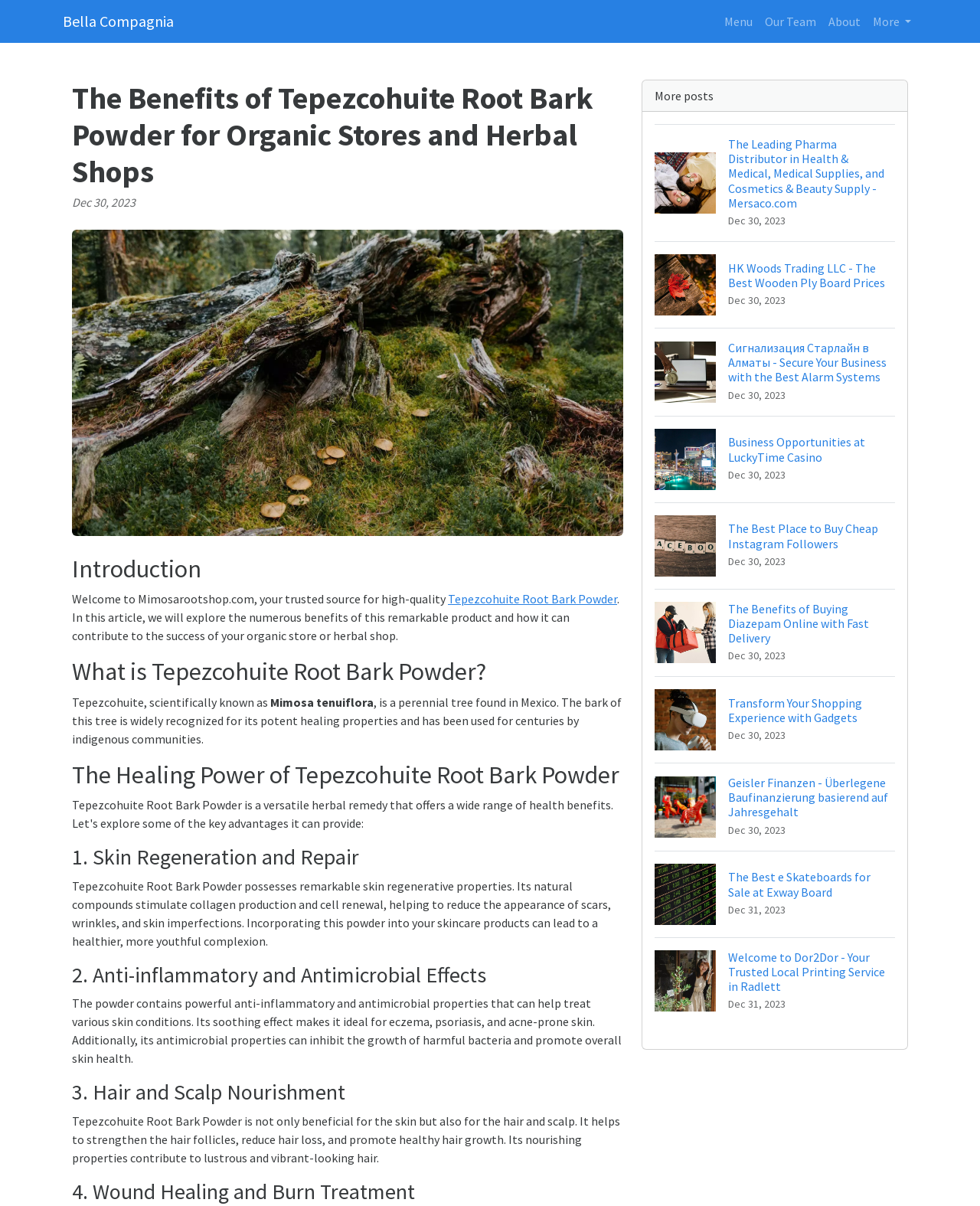Locate and provide the bounding box coordinates for the HTML element that matches this description: "More".

[0.884, 0.005, 0.936, 0.03]